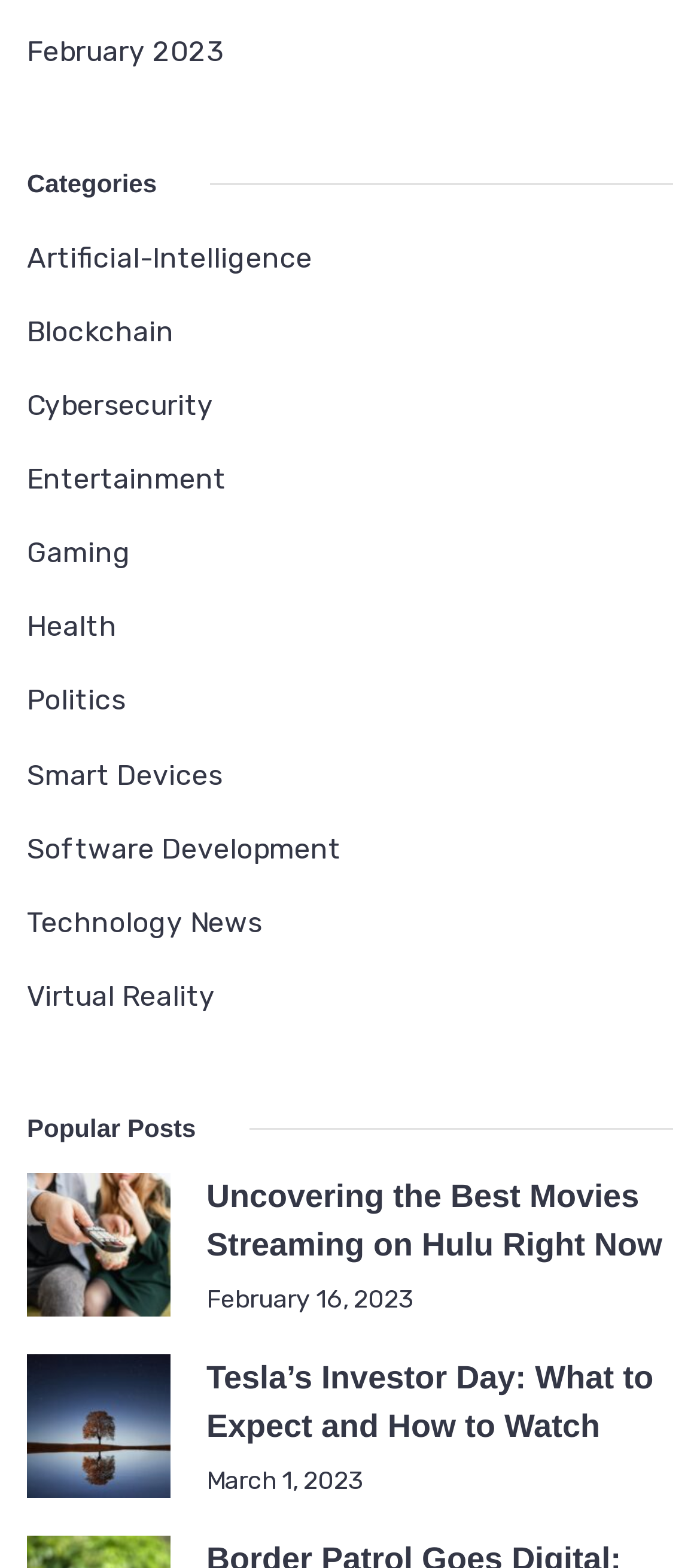Identify the bounding box coordinates of the clickable section necessary to follow the following instruction: "Browse the 'Technology News' category". The coordinates should be presented as four float numbers from 0 to 1, i.e., [left, top, right, bottom].

[0.038, 0.571, 0.374, 0.605]